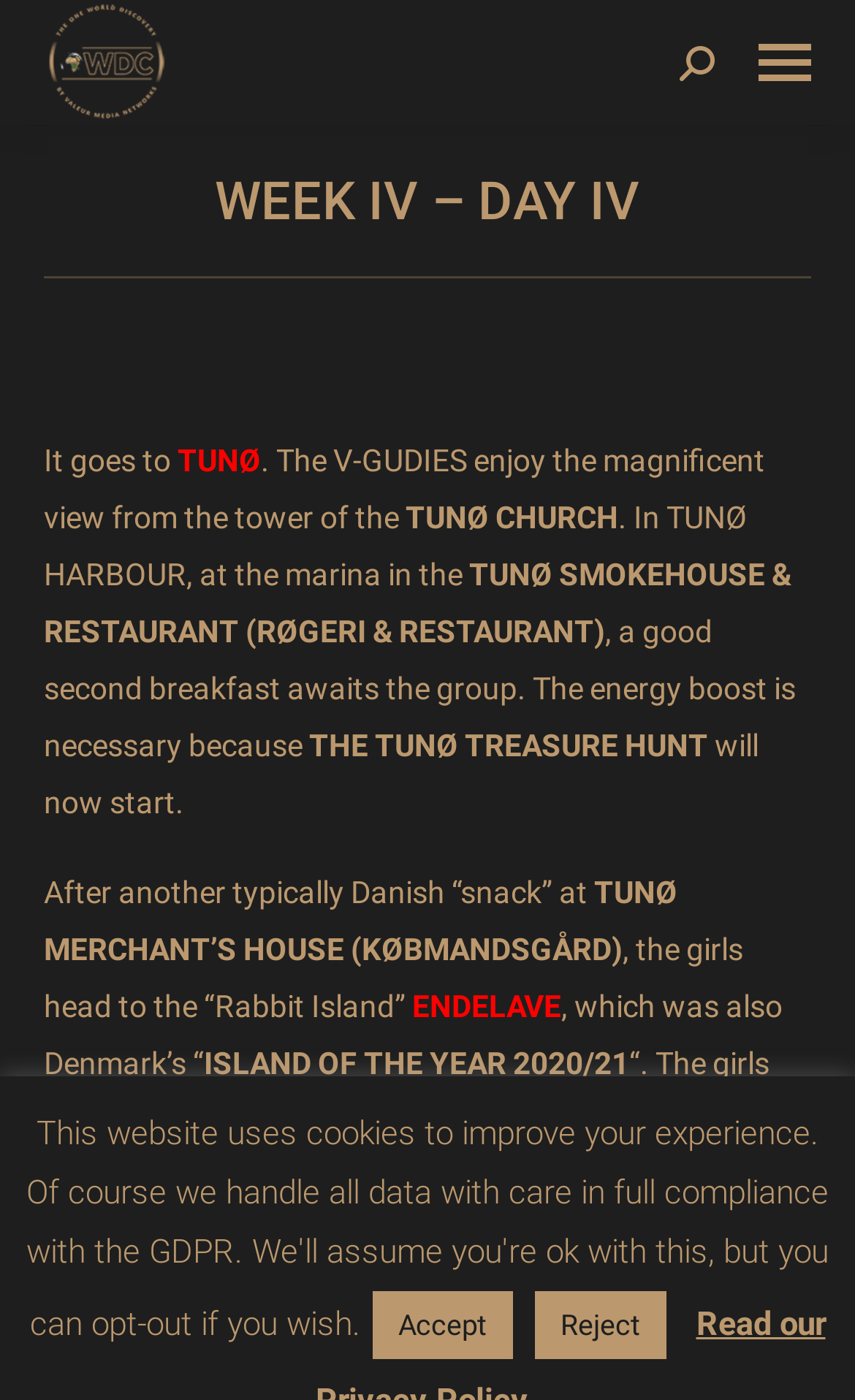From the image, can you give a detailed response to the question below:
What is the name of the hotel and restaurant mentioned?

After reading the text, I found that the hotel and restaurant mentioned is ENDELAVE KRO, which the team visits during their trip.